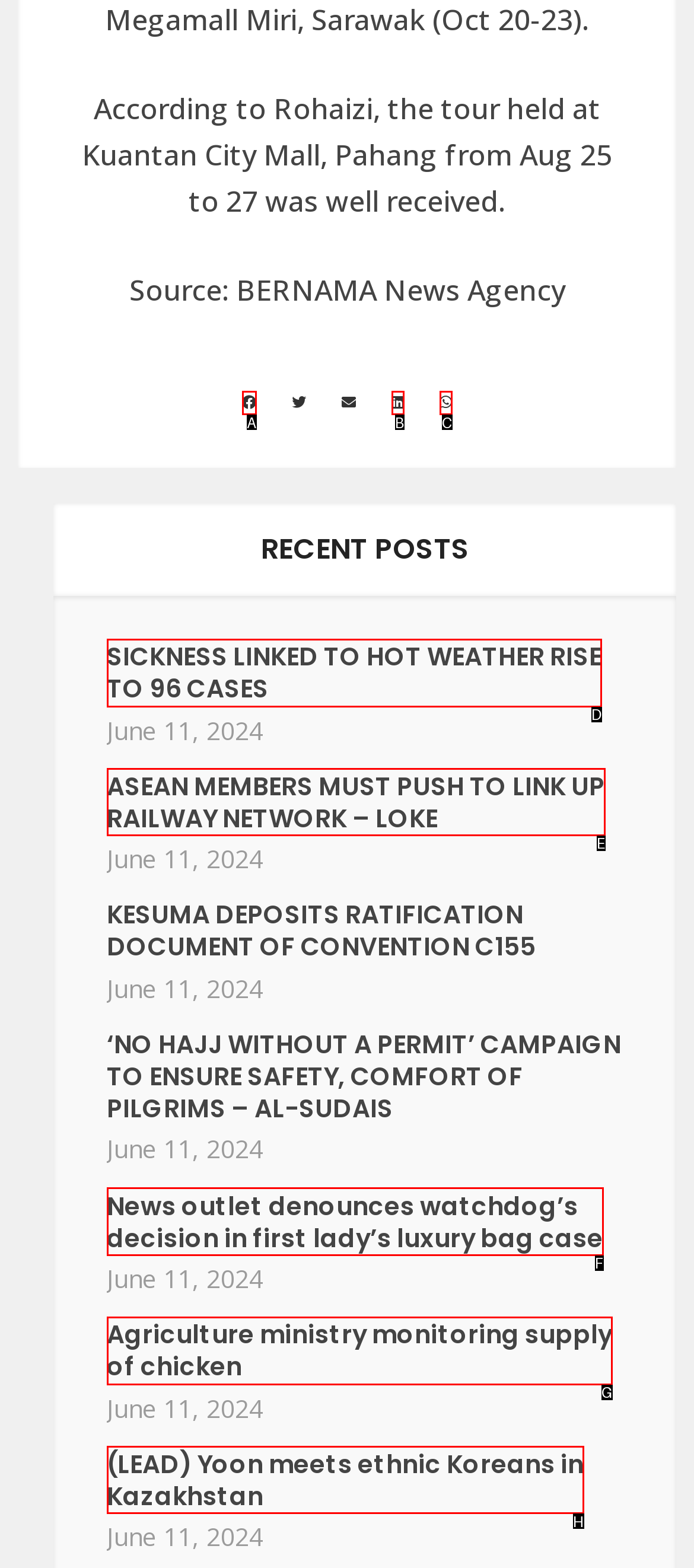Determine which UI element you should click to perform the task: Read 'ASEAN MEMBERS MUST PUSH TO LINK UP RAILWAY NETWORK – LOKE'
Provide the letter of the correct option from the given choices directly.

E